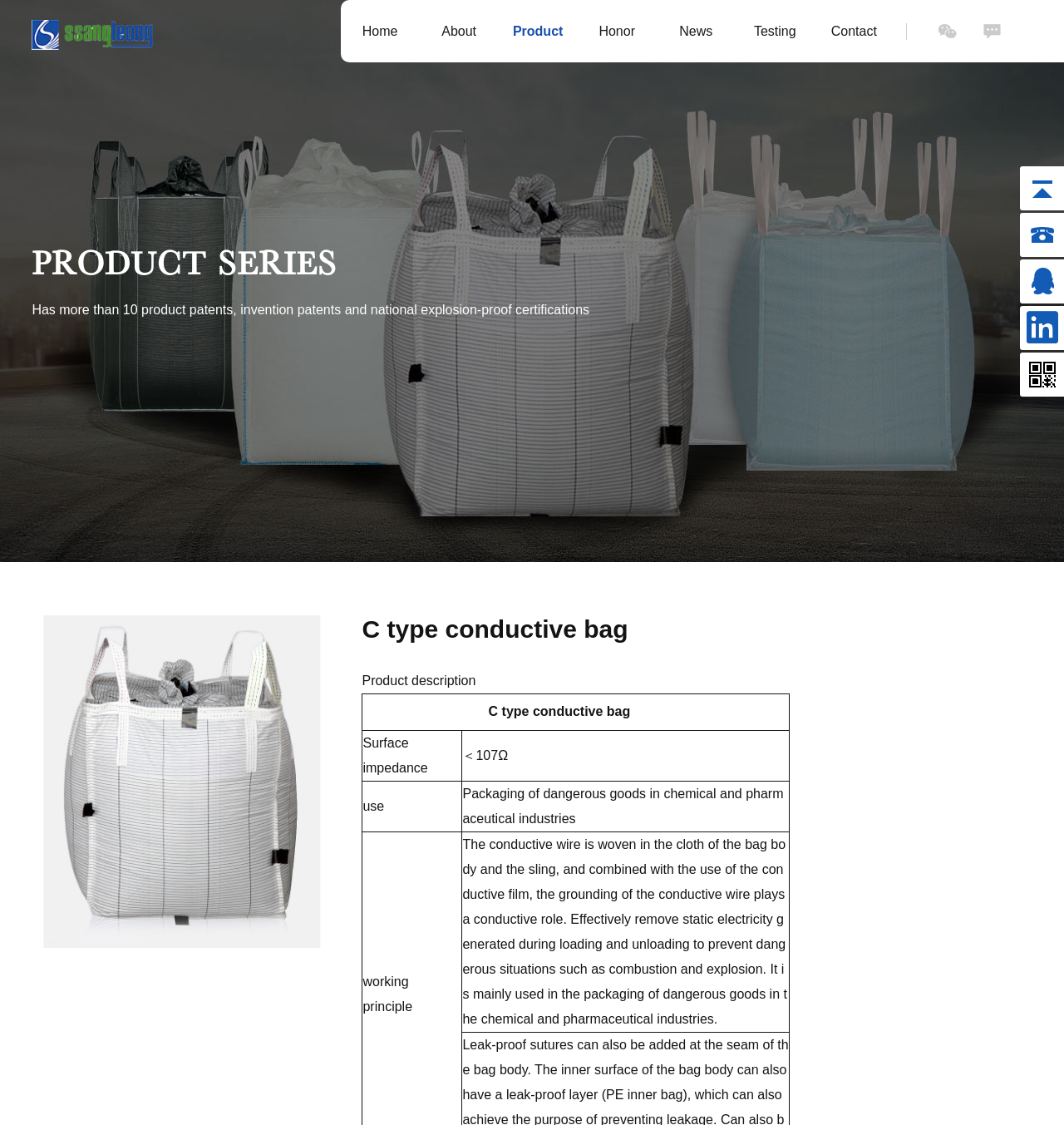What is the surface impedance of the C type conductive bag?
Please use the image to provide a one-word or short phrase answer.

＜107Ω